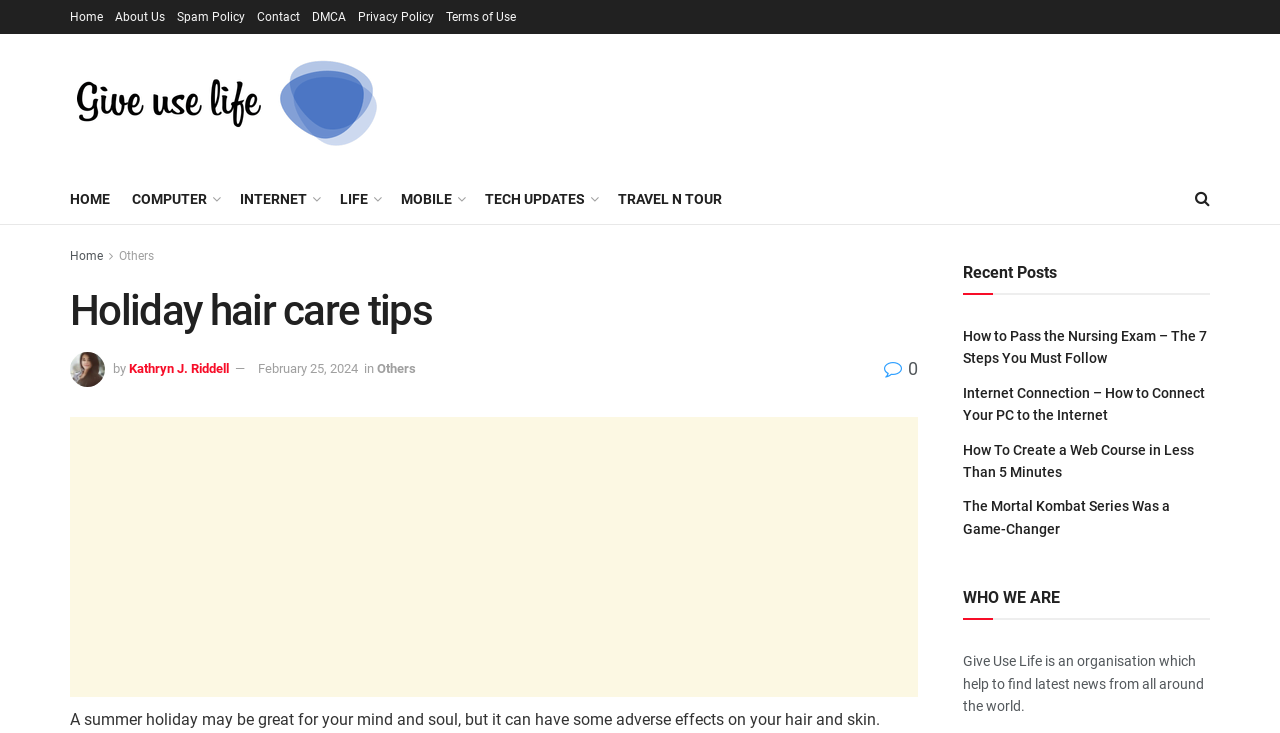Determine the bounding box coordinates of the clickable area required to perform the following instruction: "Click on the 'Home' link". The coordinates should be represented as four float numbers between 0 and 1: [left, top, right, bottom].

[0.055, 0.0, 0.08, 0.046]